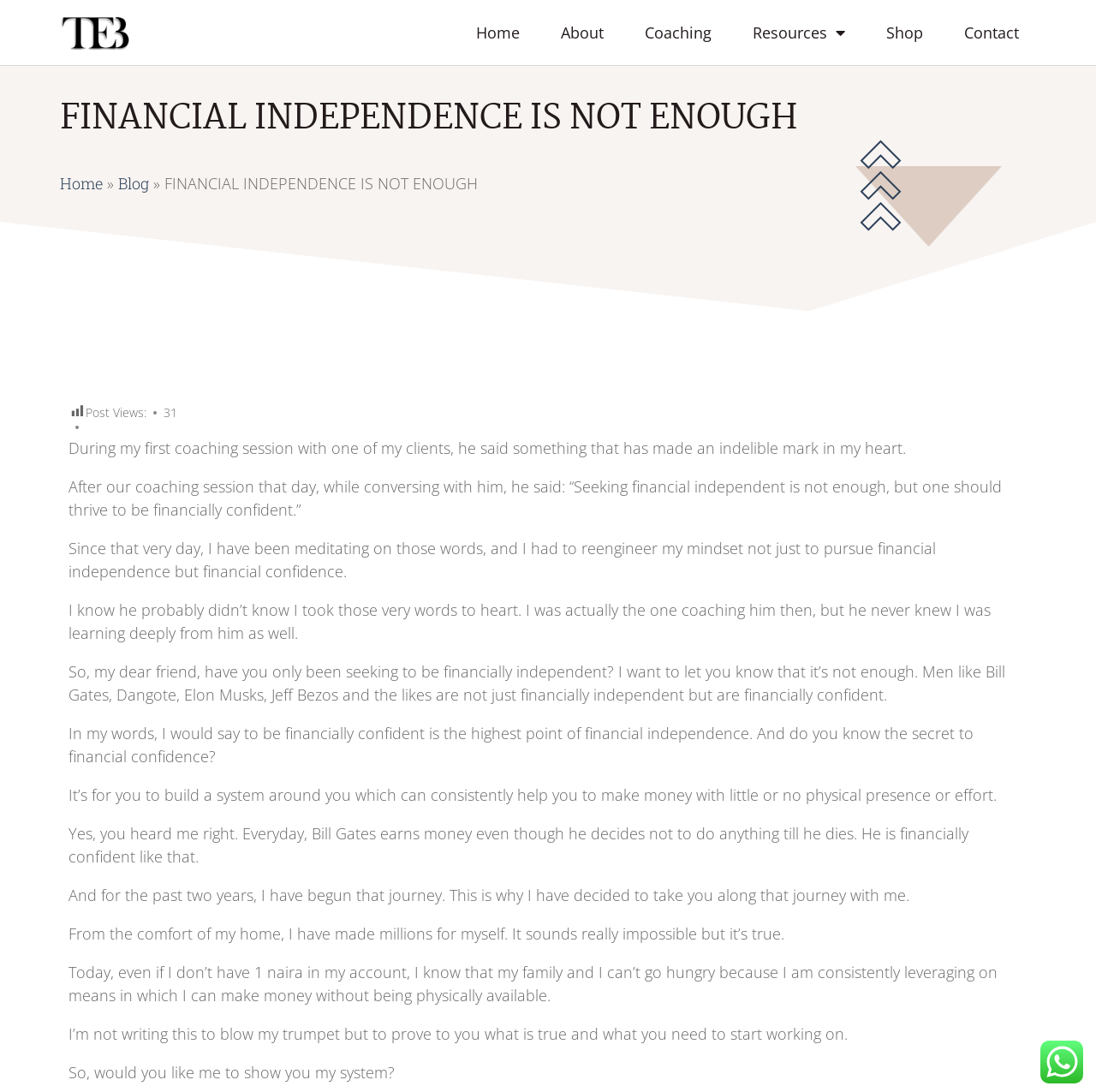Please answer the following question using a single word or phrase: 
How much money has the author made from the comfort of his home?

Millions